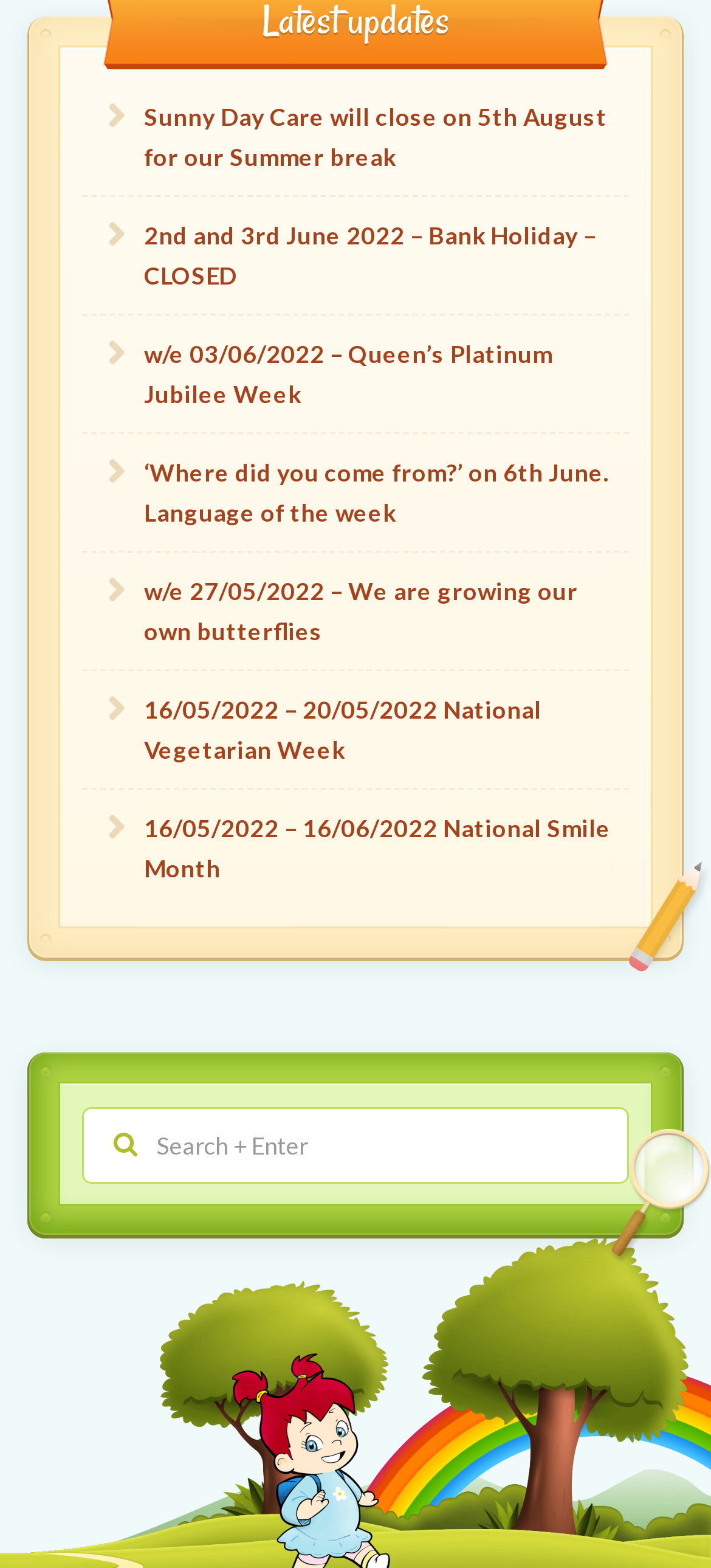What is the purpose of the textbox?
Look at the screenshot and provide an in-depth answer.

The answer can be inferred from the textbox element, which has a placeholder text 'Search + Enter', indicating that it is used for searching purposes.